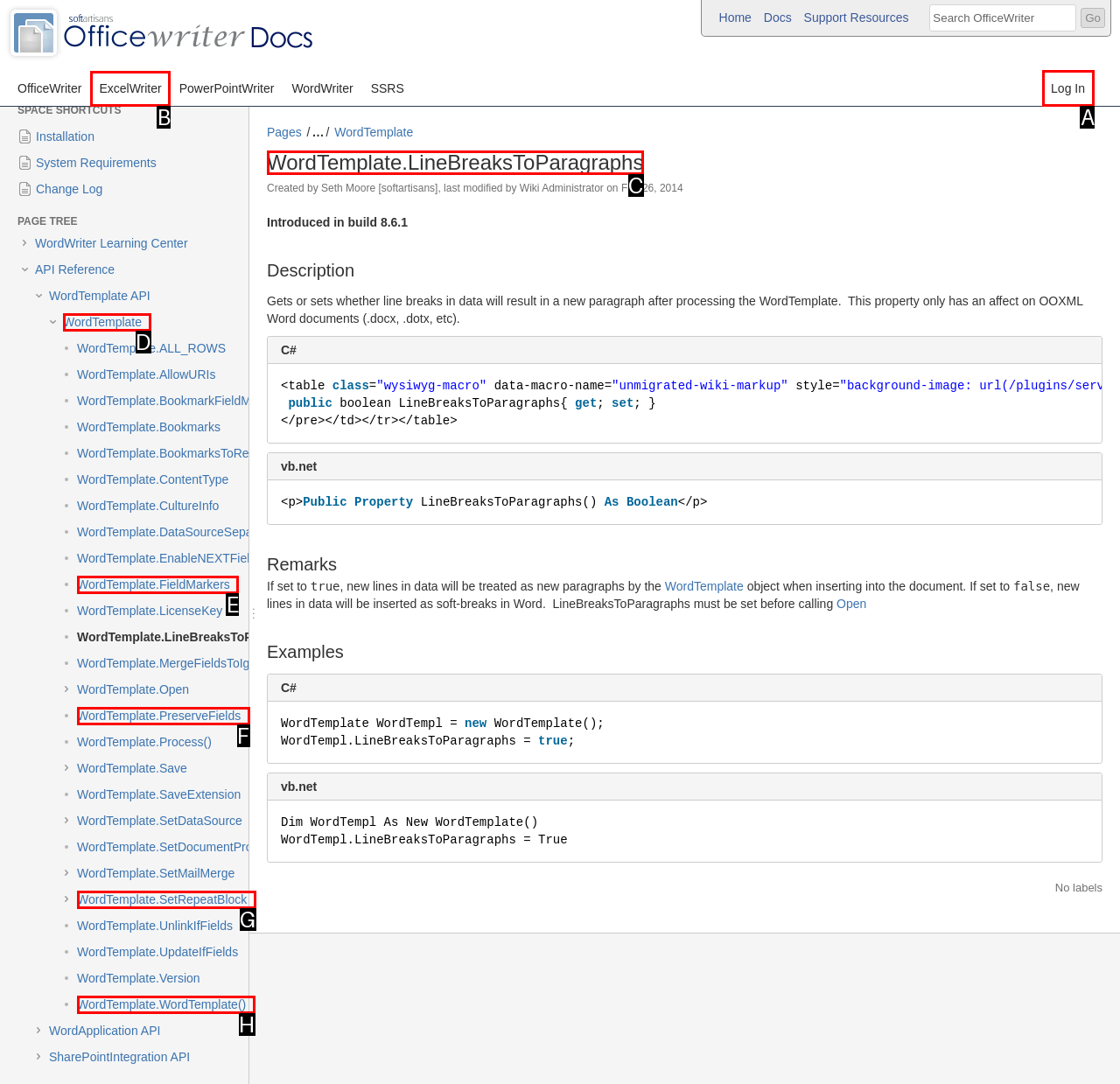Identify the correct option to click in order to complete this task: View shopping cart
Answer with the letter of the chosen option directly.

None